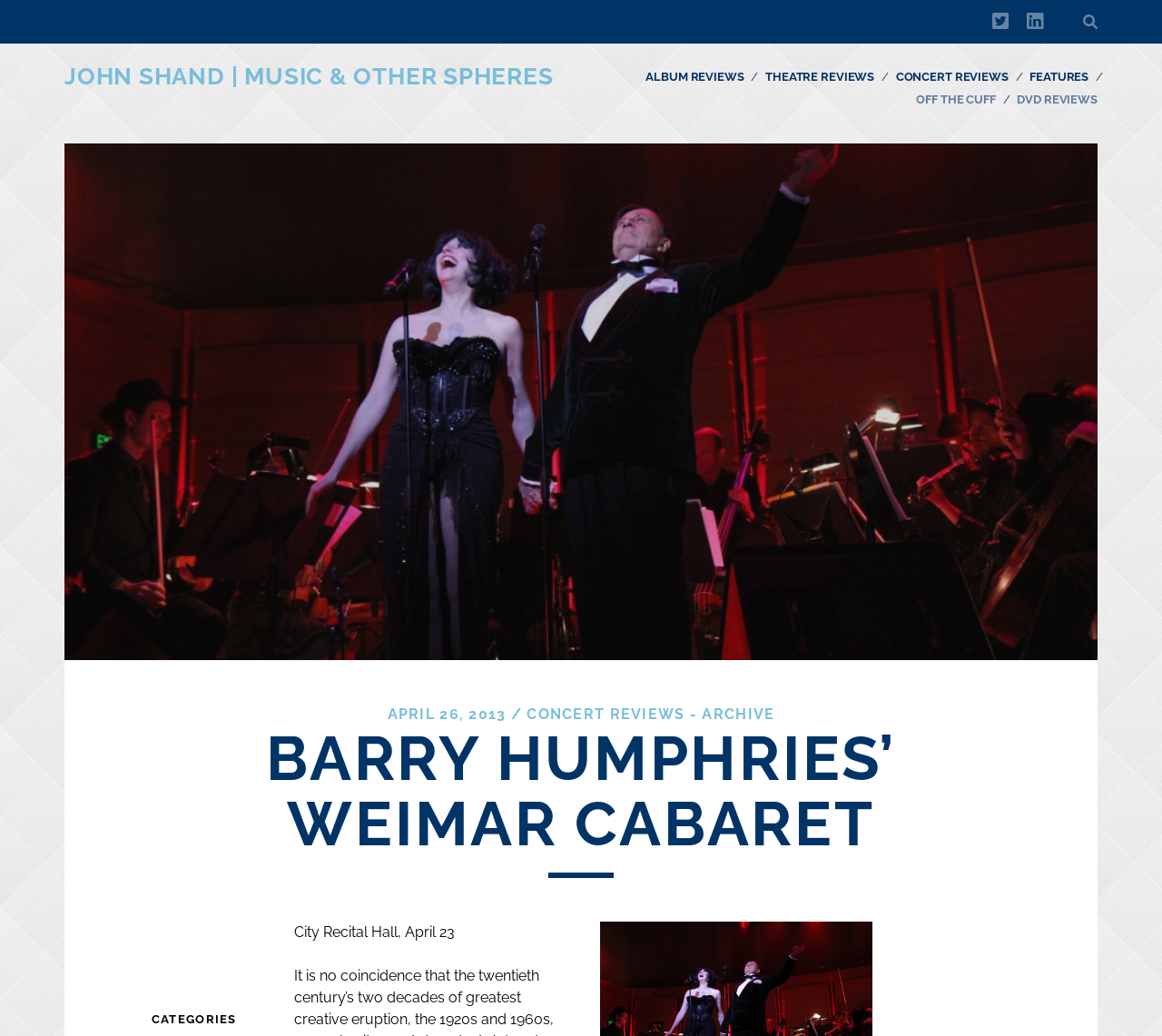Please provide the main heading of the webpage content.

BARRY HUMPHRIES’ WEIMAR CABARET